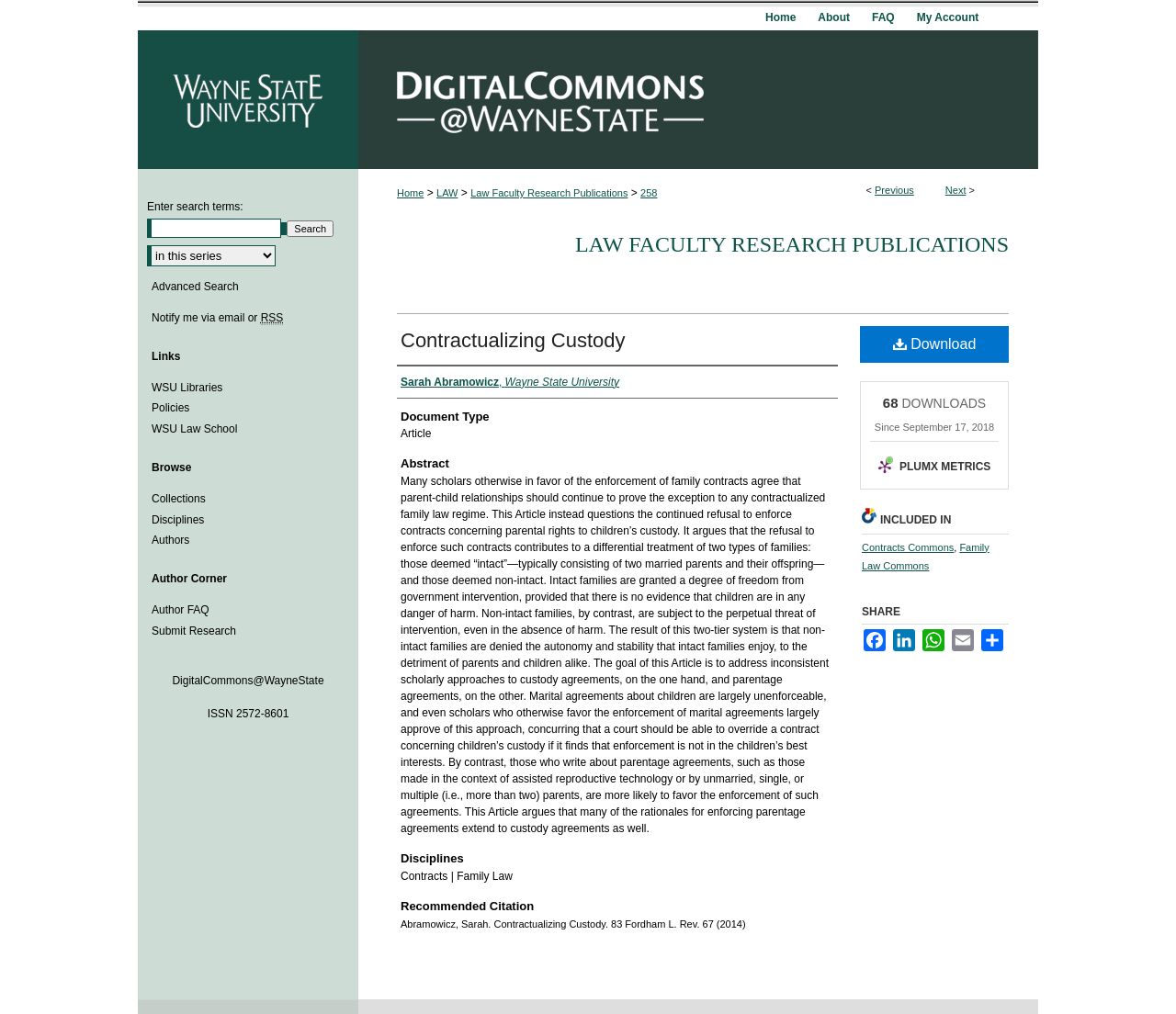What is the document type of the article?
Look at the image and answer the question with a single word or phrase.

Article